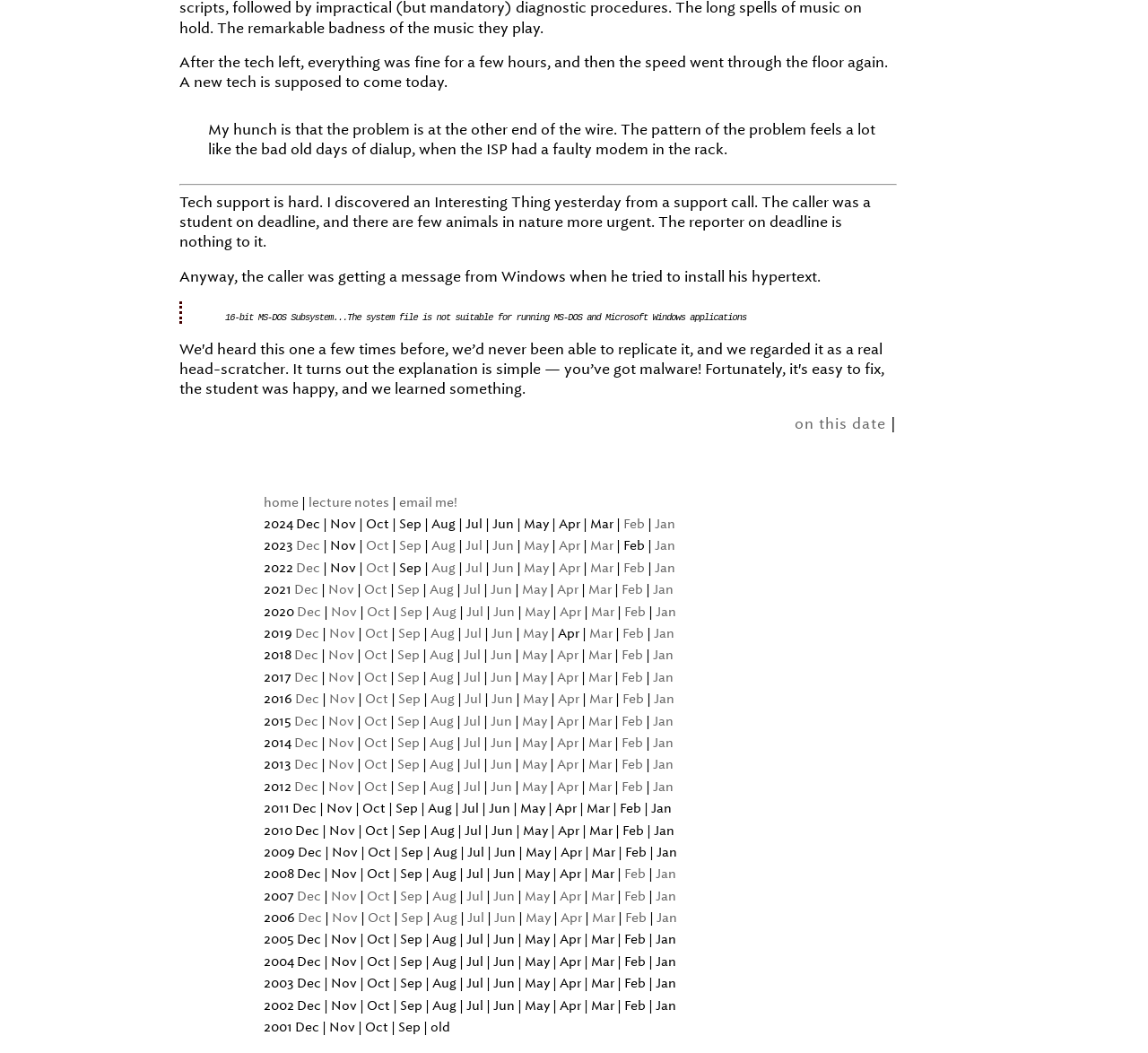Using the description: "0", identify the bounding box of the corresponding UI element in the screenshot.

None